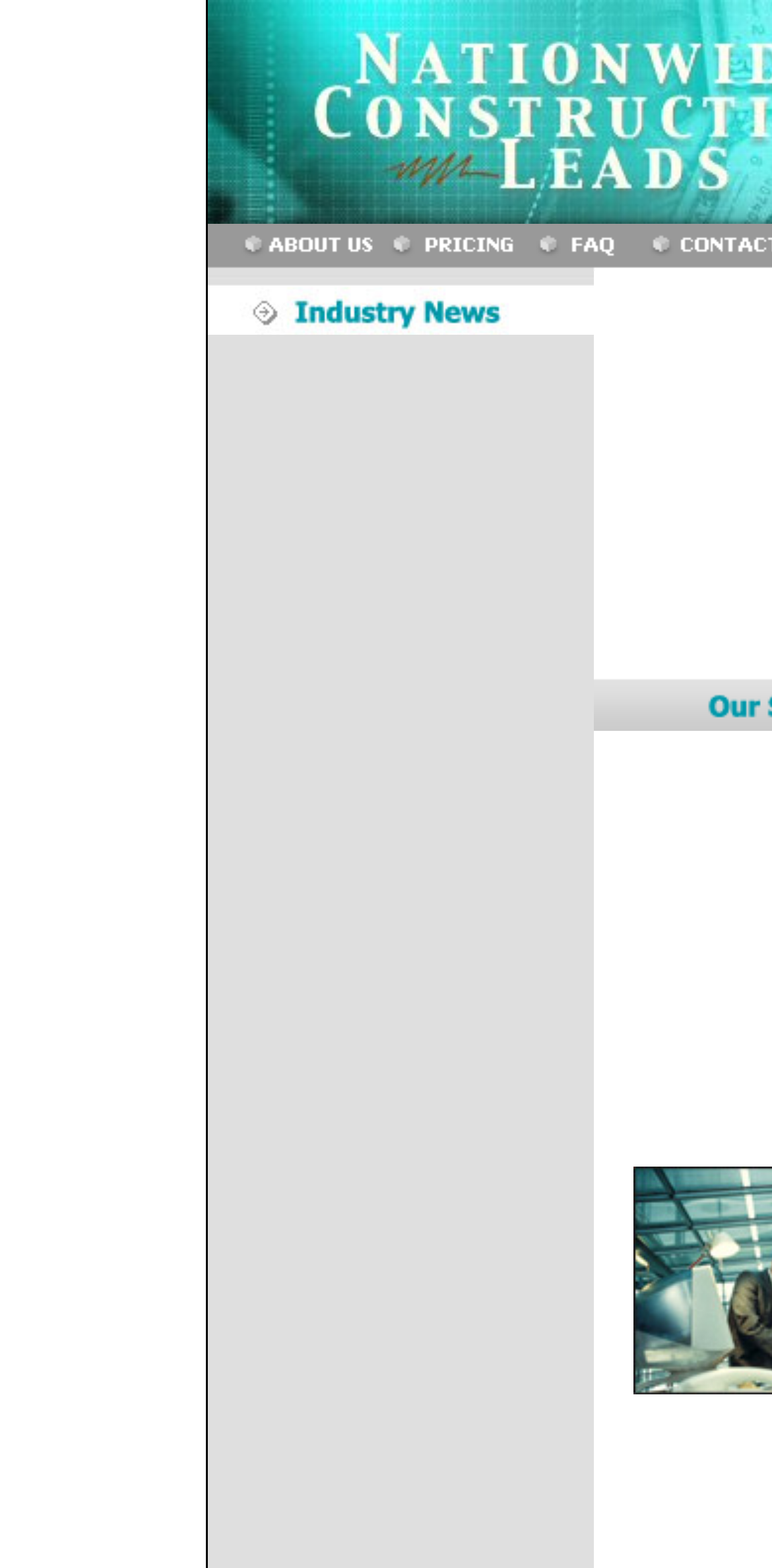Respond with a single word or phrase to the following question:
What is the purpose of the website?

Construction lead delivery